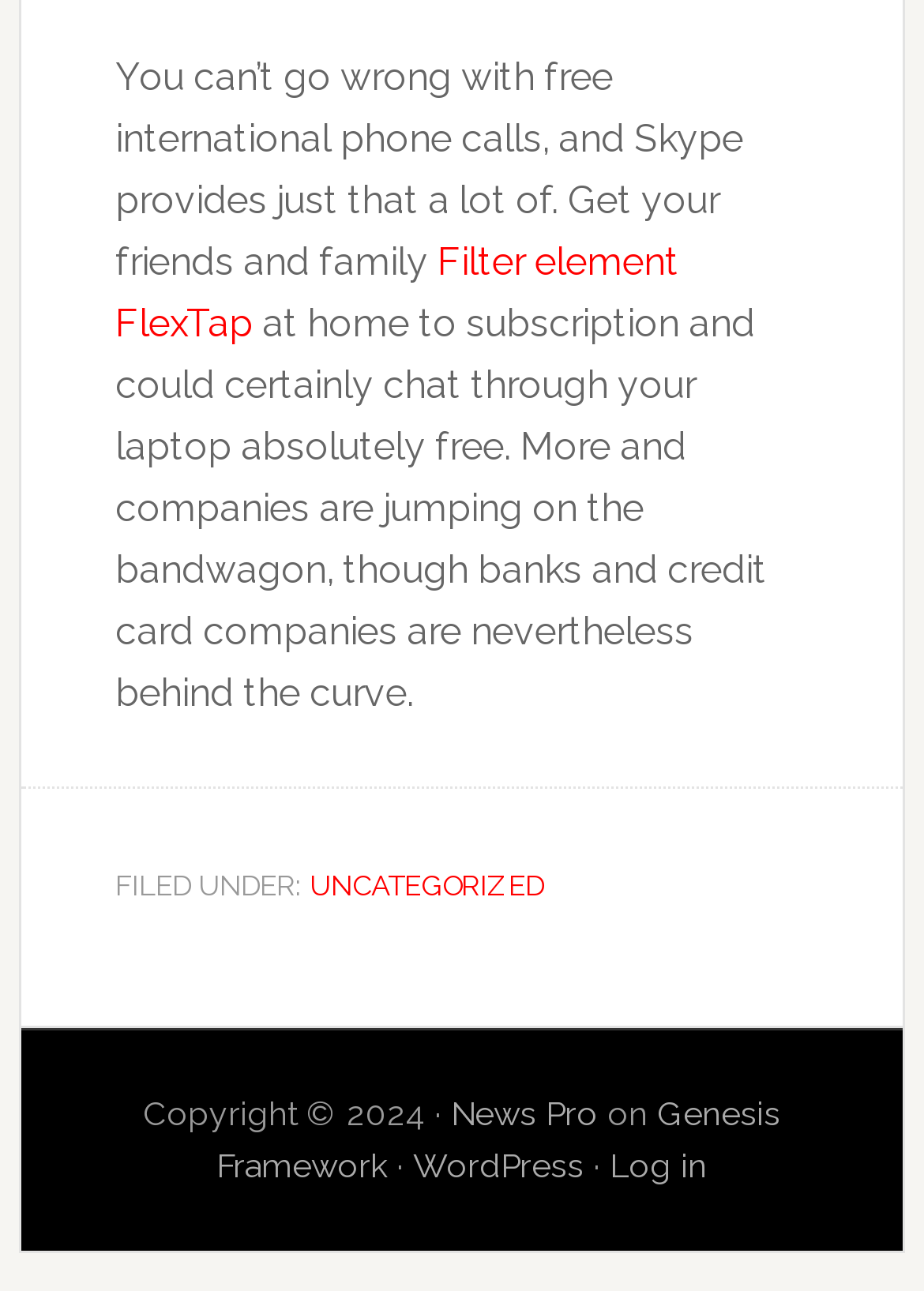Use the information in the screenshot to answer the question comprehensively: What is the category of the article?

The category of the article is mentioned in the footer section, where it says 'FILED UNDER: UNCATEGORIZED'.